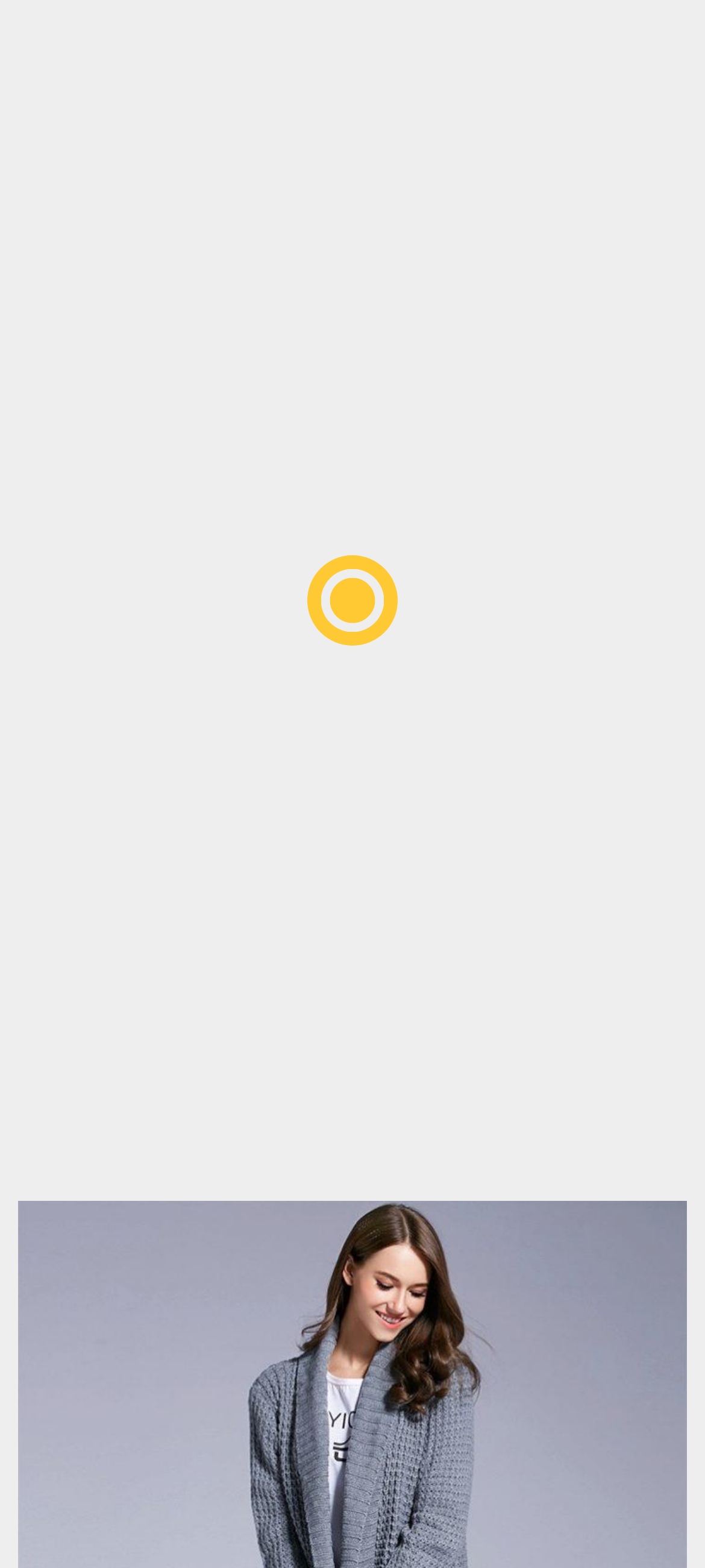Indicate the bounding box coordinates of the clickable region to achieve the following instruction: "Click on Contact Us."

None